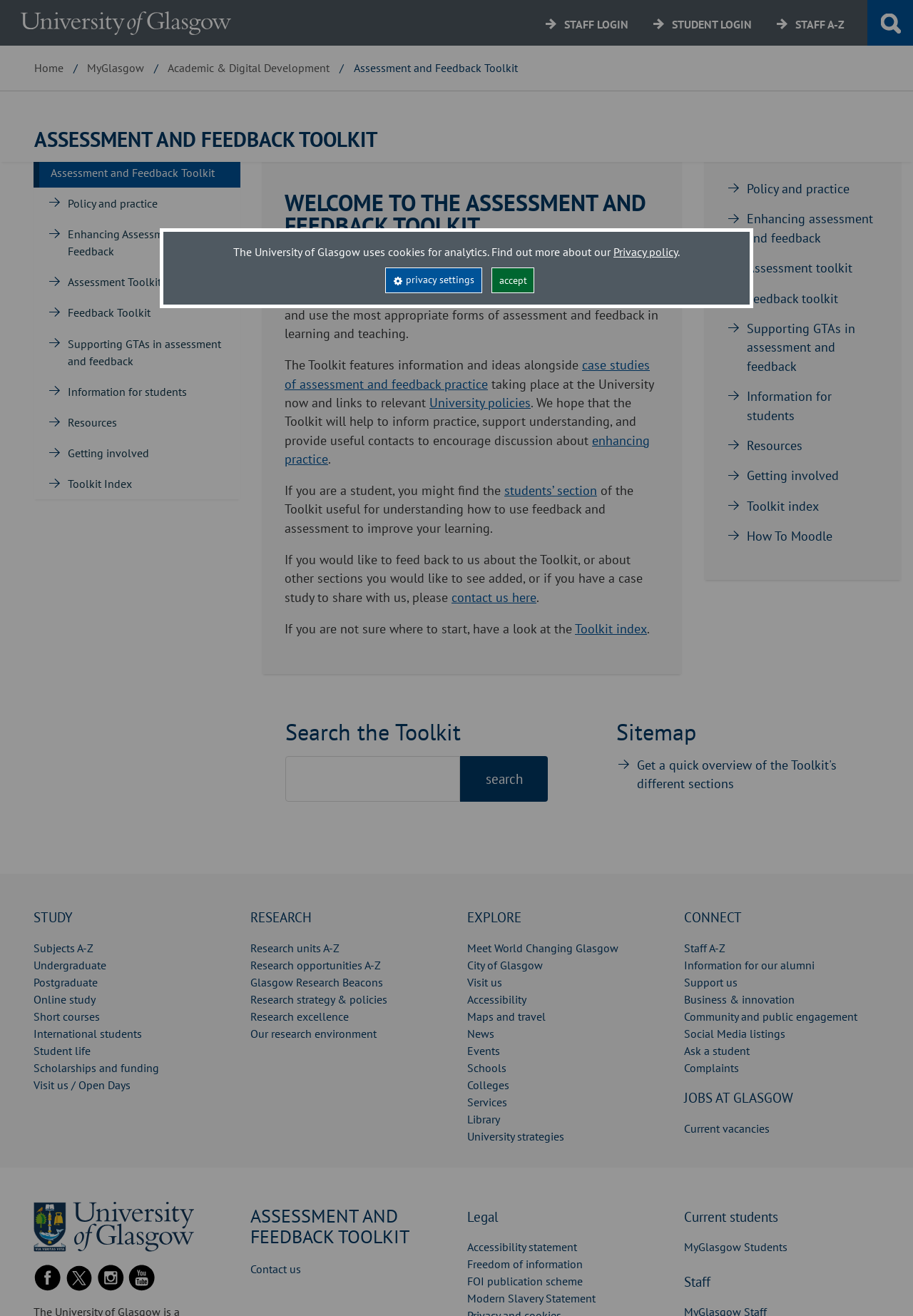Please answer the following question using a single word or phrase: What is the function of the search box?

To search the Toolkit